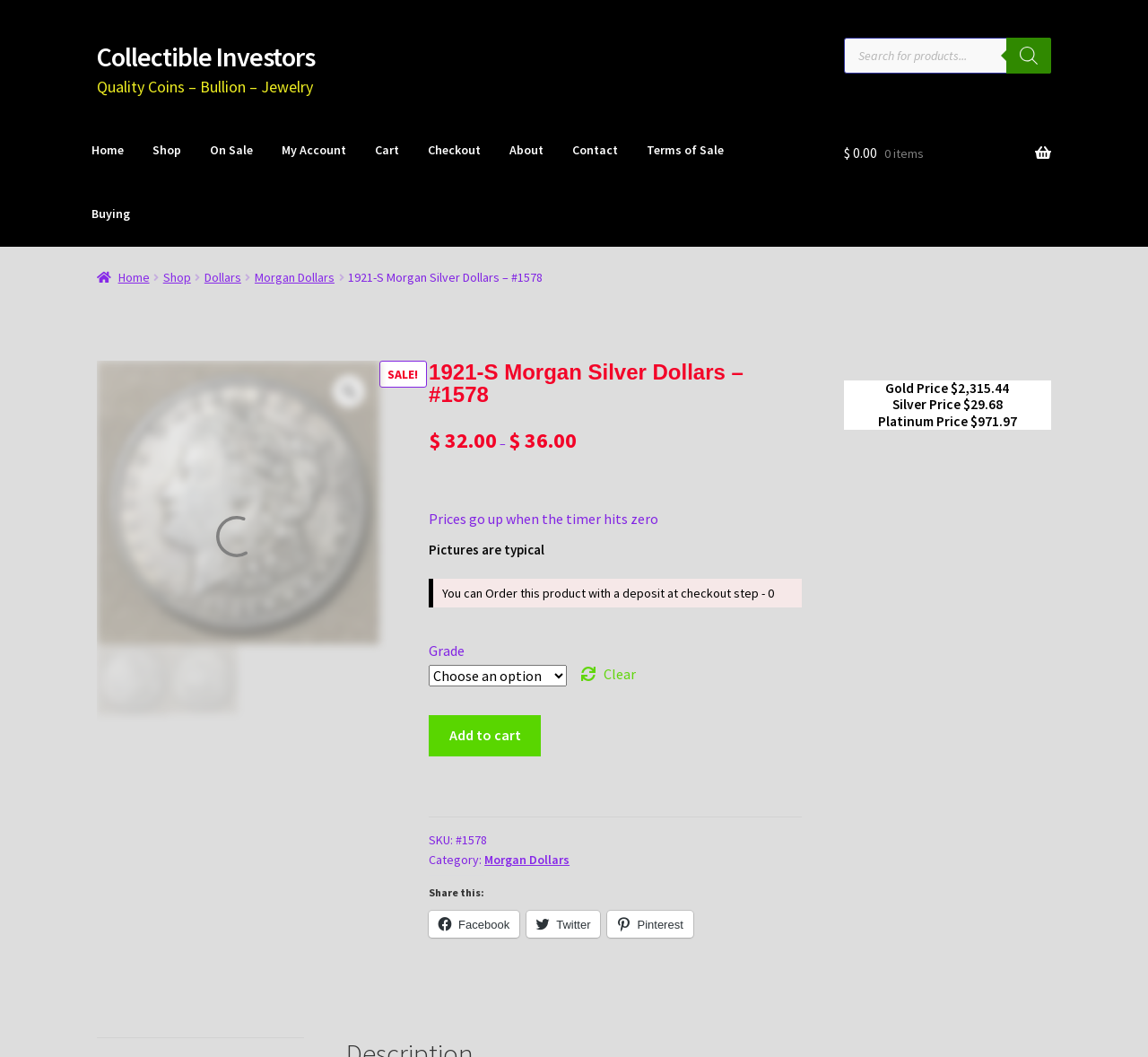Please identify the bounding box coordinates of the area I need to click to accomplish the following instruction: "Add to cart".

[0.374, 0.677, 0.471, 0.715]